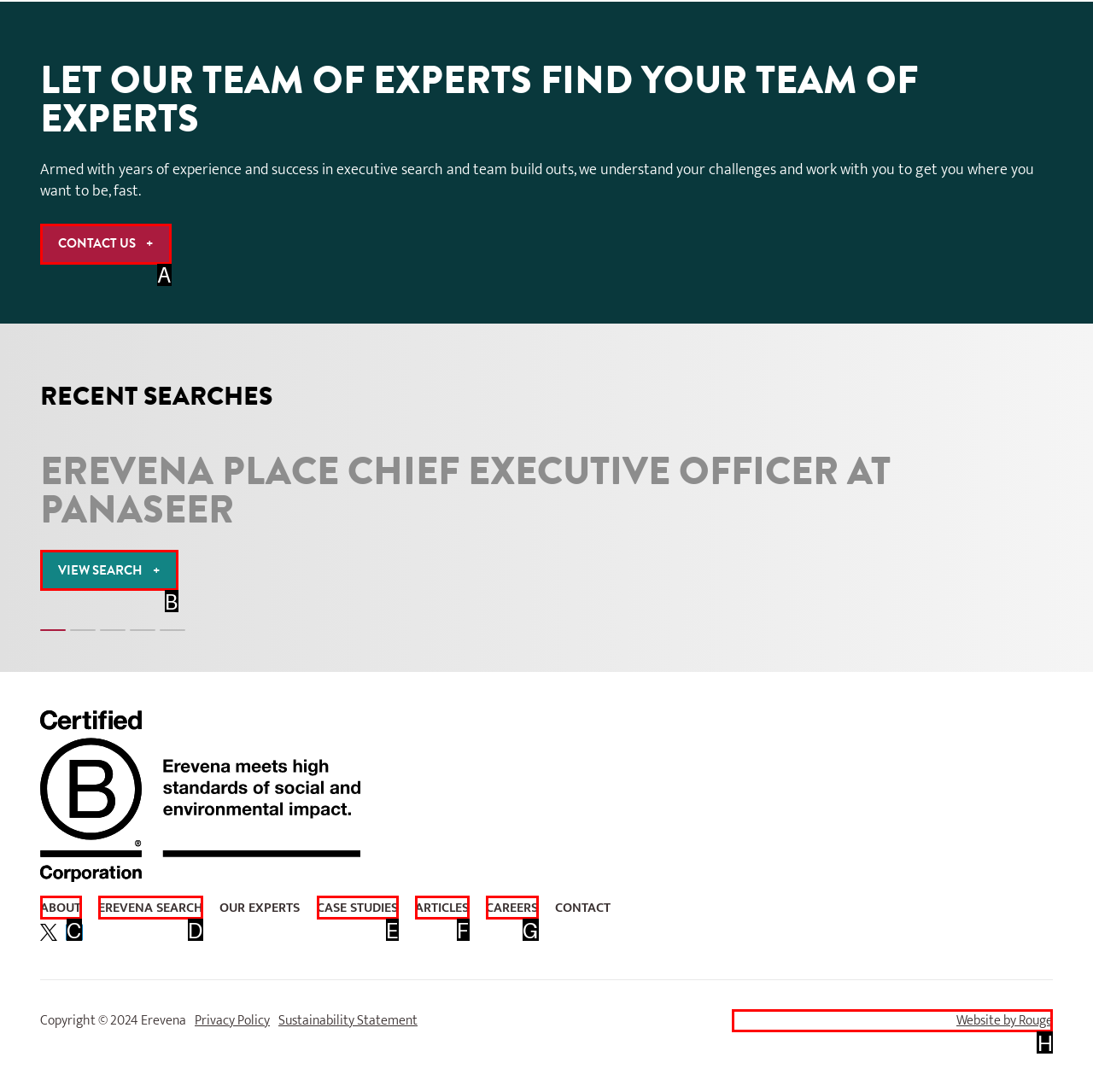From the provided choices, determine which option matches the description: About. Respond with the letter of the correct choice directly.

C